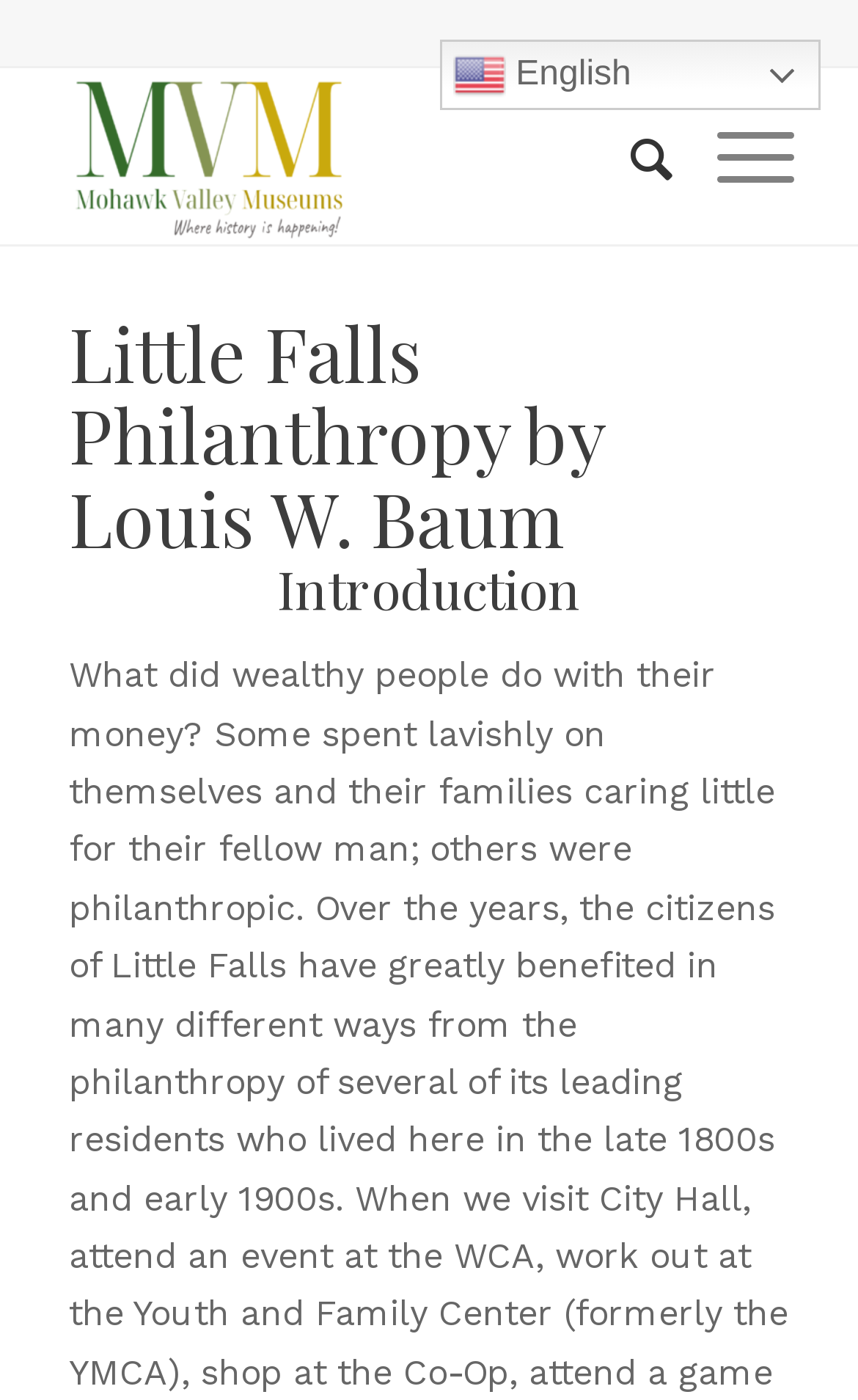Find the bounding box coordinates of the clickable area required to complete the following action: "Go to Mohawk Valley Today".

[0.257, 0.932, 0.56, 0.952]